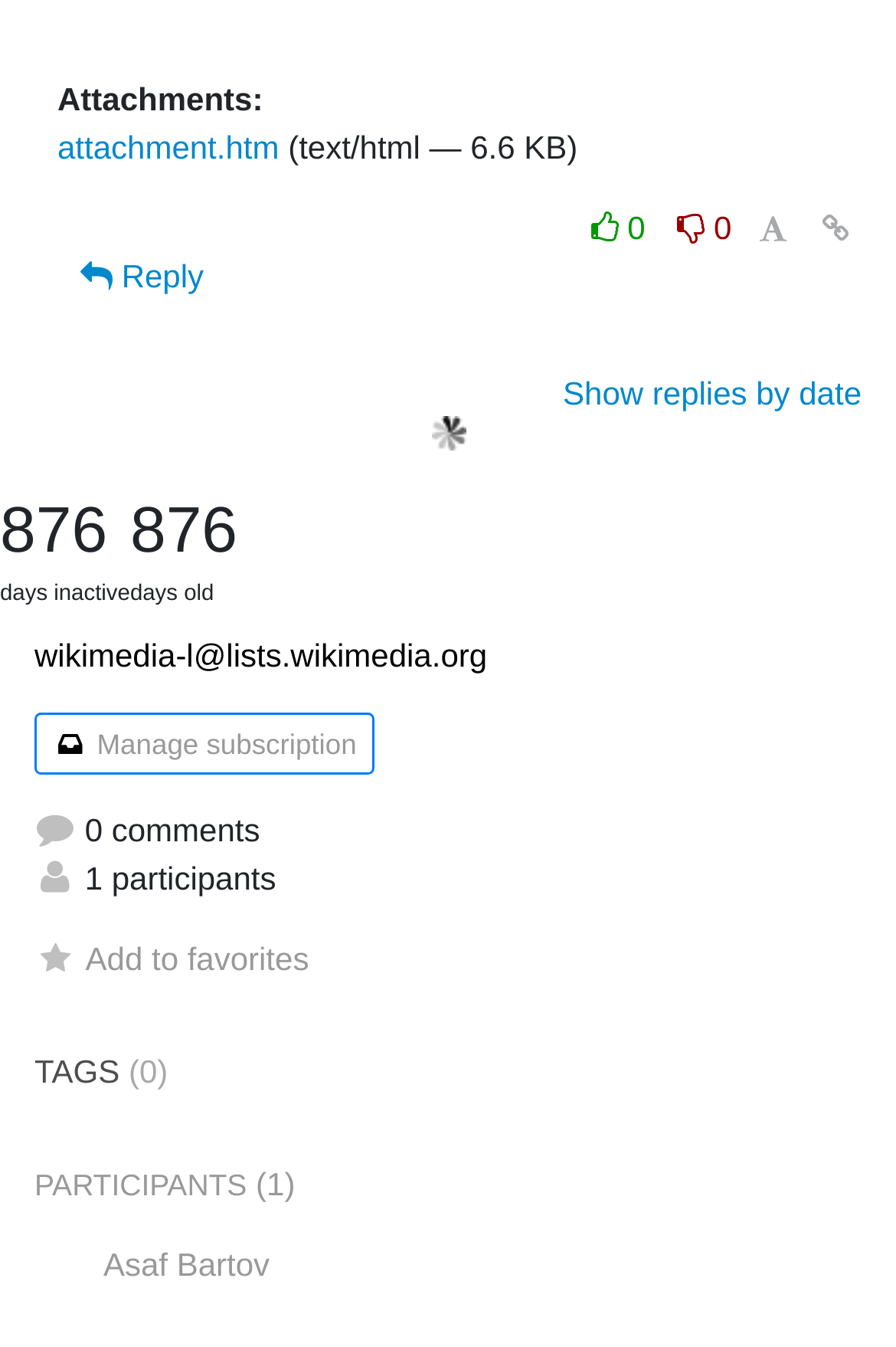Please determine the bounding box coordinates of the element to click on in order to accomplish the following task: "Reply to the post". Ensure the coordinates are four float numbers ranging from 0 to 1, i.e., [left, top, right, bottom].

[0.064, 0.175, 0.253, 0.236]